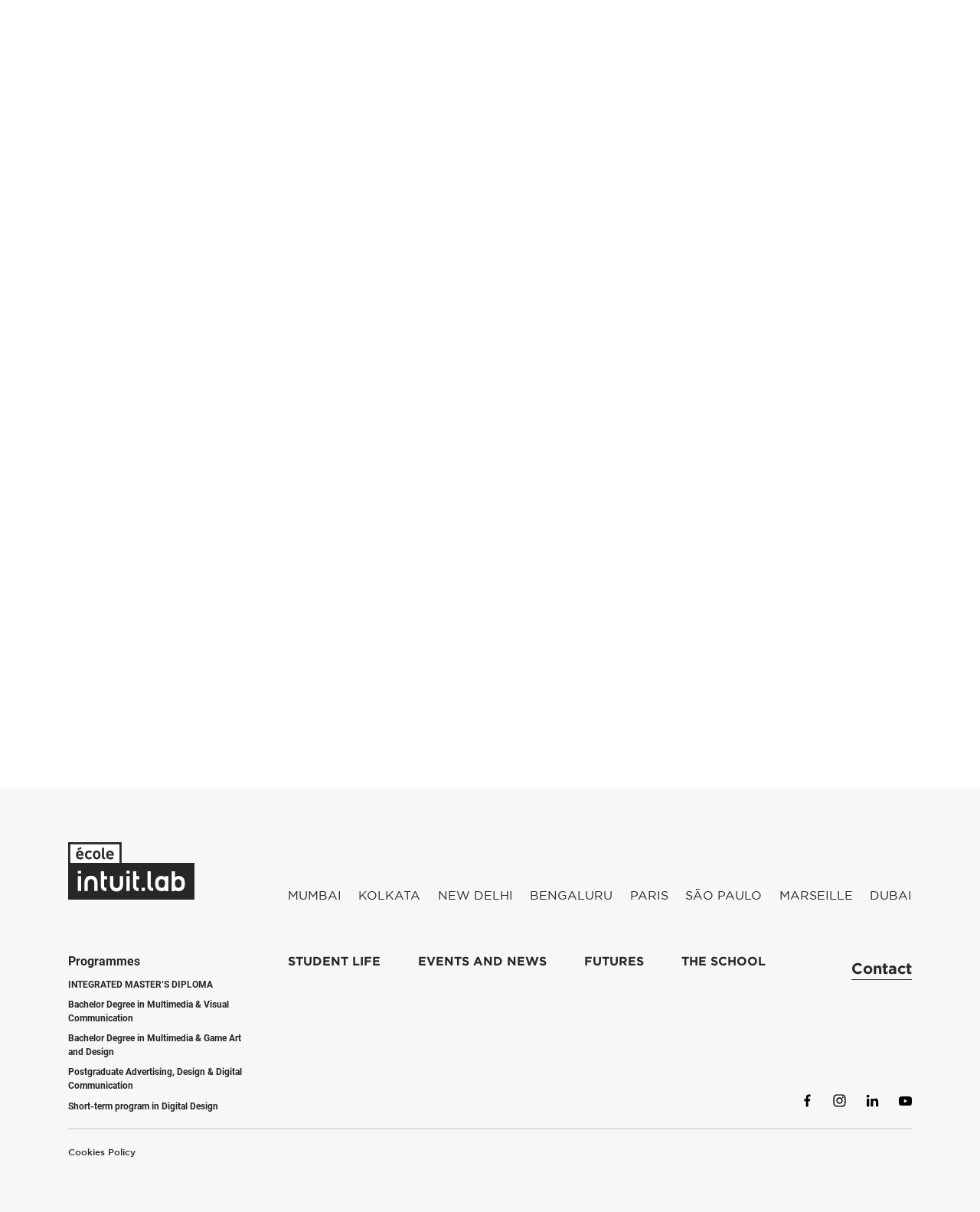Pinpoint the bounding box coordinates of the element to be clicked to execute the instruction: "View programmes".

[0.07, 0.786, 0.143, 0.801]